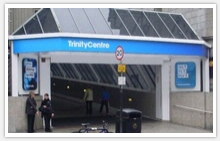How many individuals are near the bicycle?
Relying on the image, give a concise answer in one word or a brief phrase.

Two